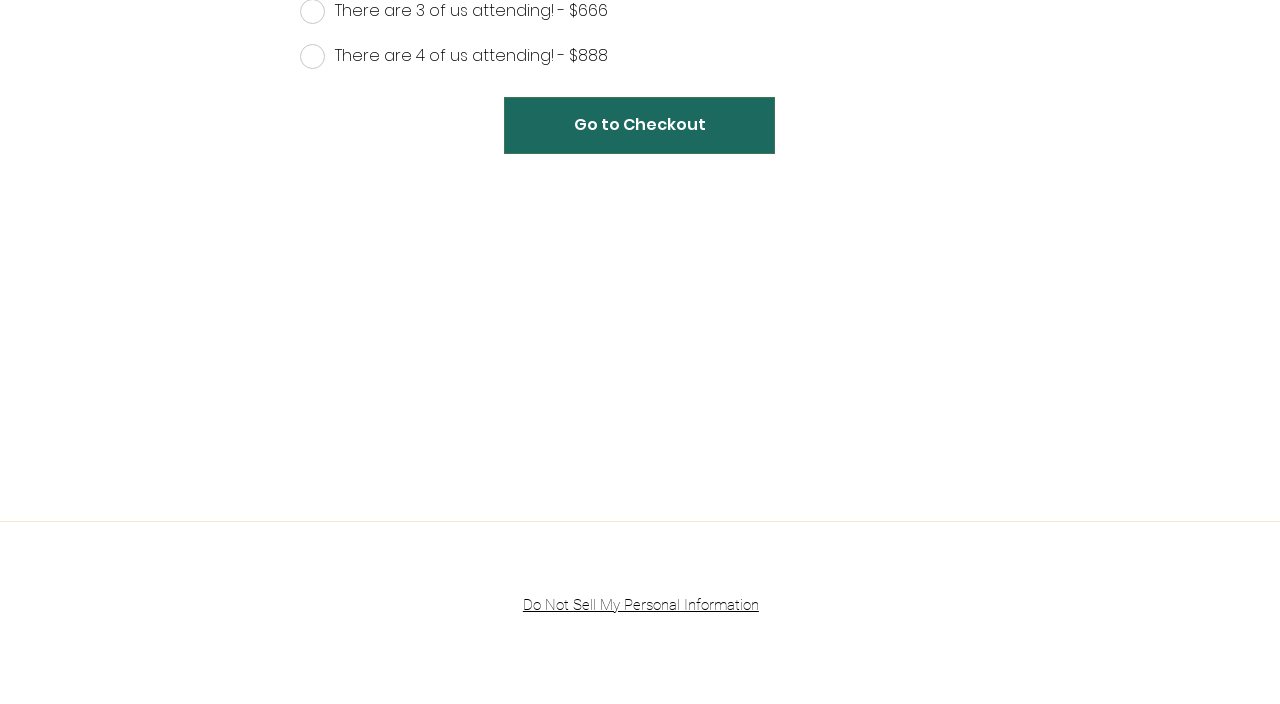Please determine the bounding box of the UI element that matches this description: aria-label="Saddle Up Life Skills TikTok". The coordinates should be given as (top-left x, top-left y, bottom-right x, bottom-right y), with all values between 0 and 1.

[0.837, 0.875, 0.856, 0.91]